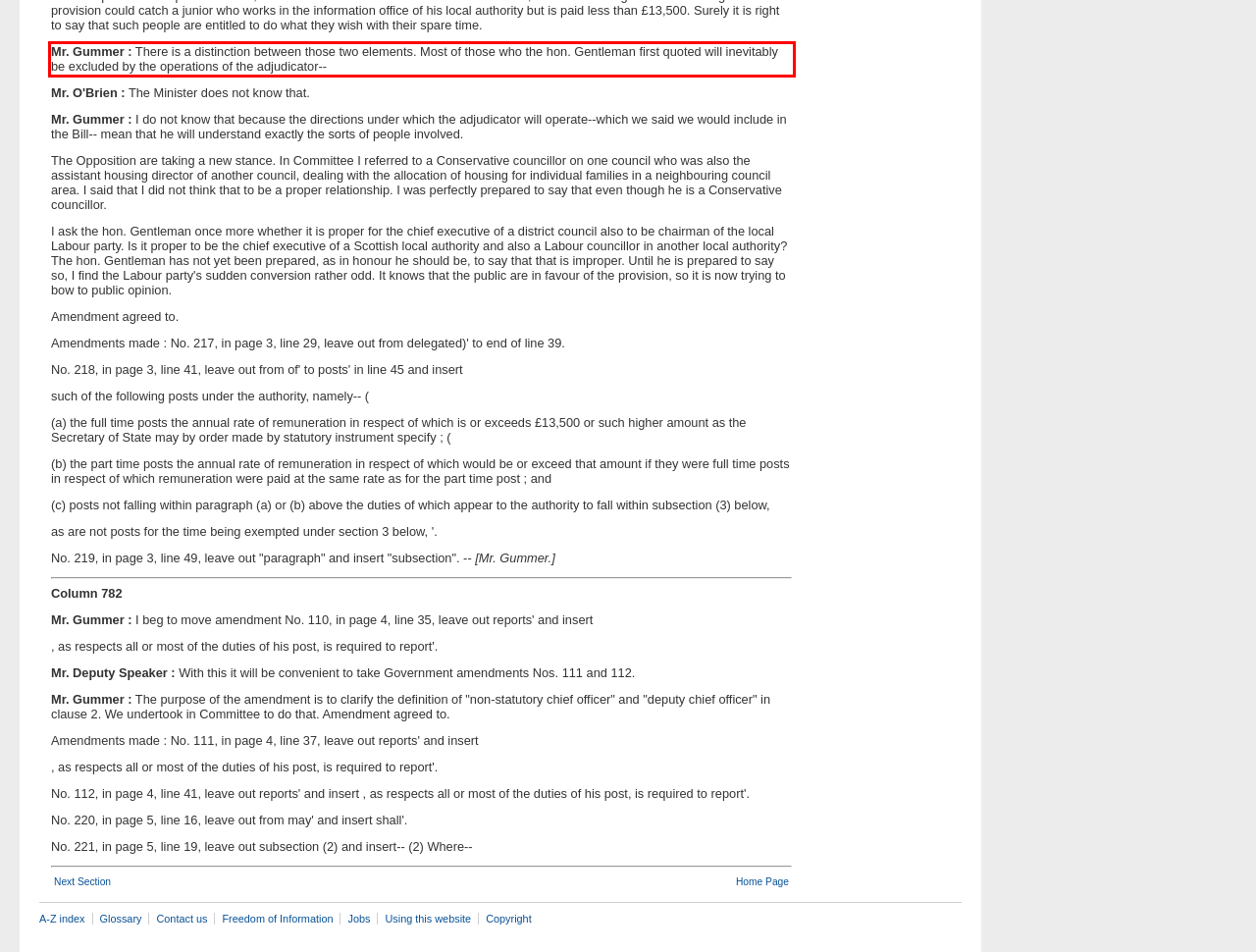Look at the webpage screenshot and recognize the text inside the red bounding box.

Mr. Gummer : There is a distinction between those two elements. Most of those who the hon. Gentleman first quoted will inevitably be excluded by the operations of the adjudicator--